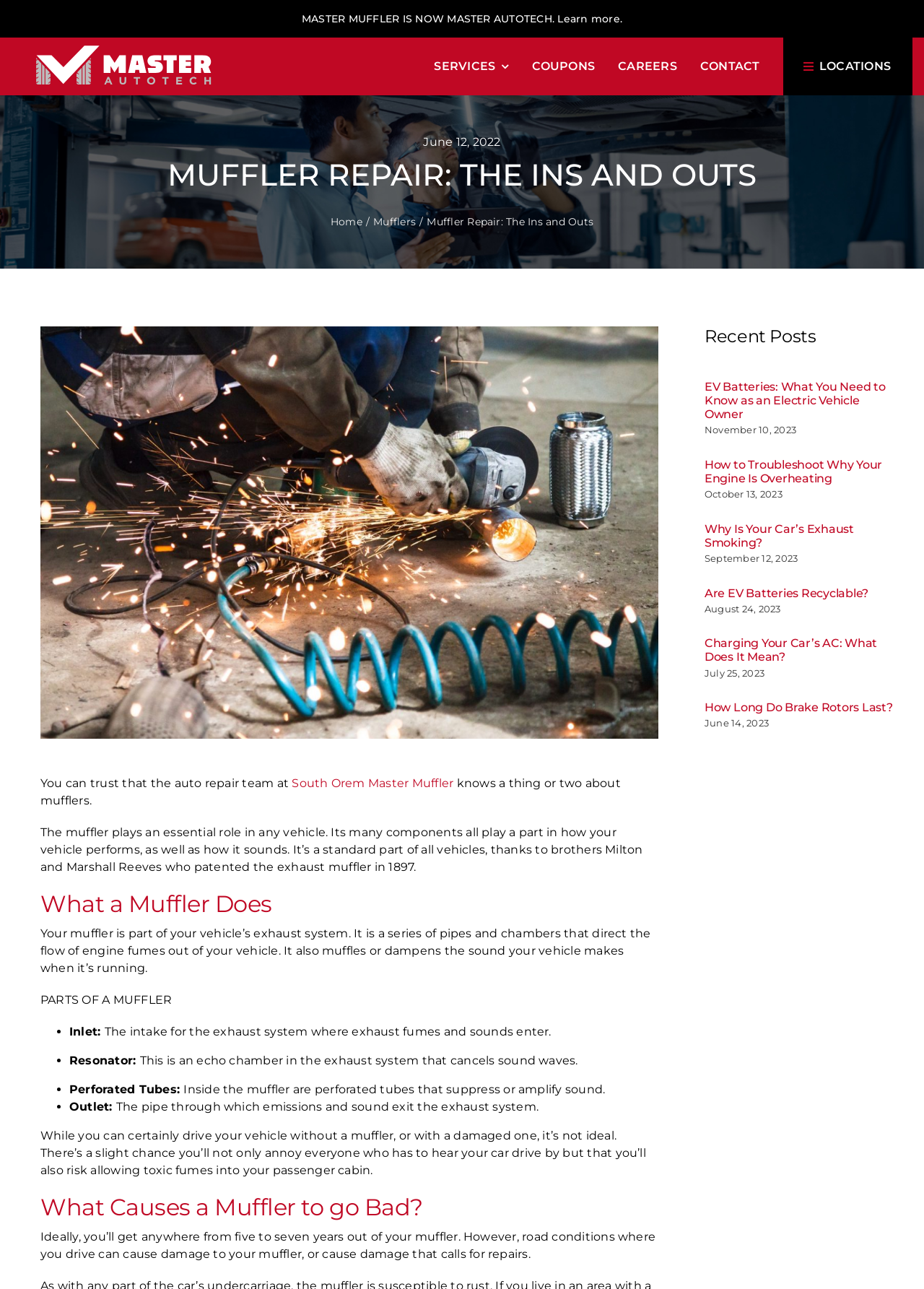What is the purpose of the inlet in a muffler?
Based on the image, answer the question in a detailed manner.

The answer can be found in the list of parts of a muffler, where it explains that the inlet is the intake for the exhaust system where exhaust fumes and sounds enter.